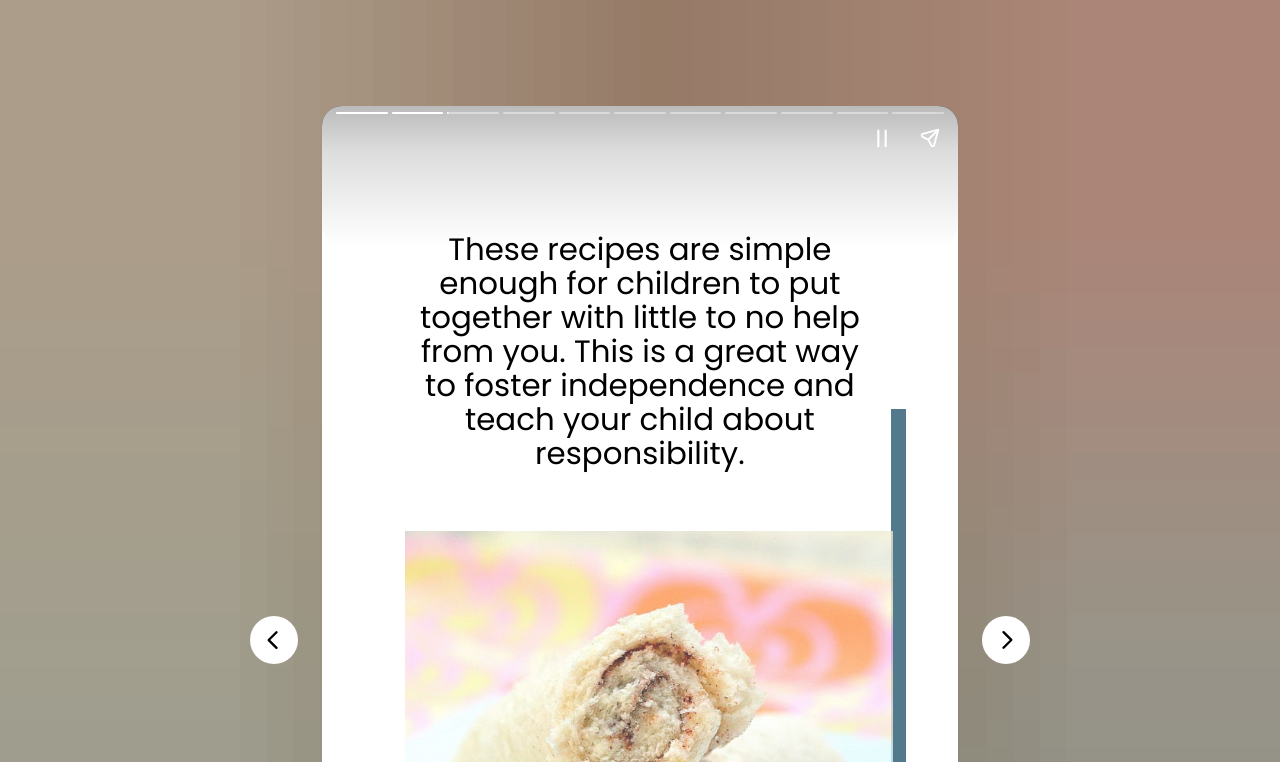Create an elaborate caption for the webpage.

This webpage is about easy breakfast ideas for kids to make themselves. At the top, there is a brief introduction that explains the purpose of the webpage, which is to provide simple recipes that can help children develop independence and responsibility. 

Below the introduction, there are two buttons, "Pause story" and "Share story", positioned side by side, taking up about half of the width of the page. 

On the bottom of the page, there are two navigation buttons, "Previous page" and "Next page", located at the left and right ends of the page, respectively. 

There is also an empty complementary element above the navigation buttons, which does not contain any text or description.